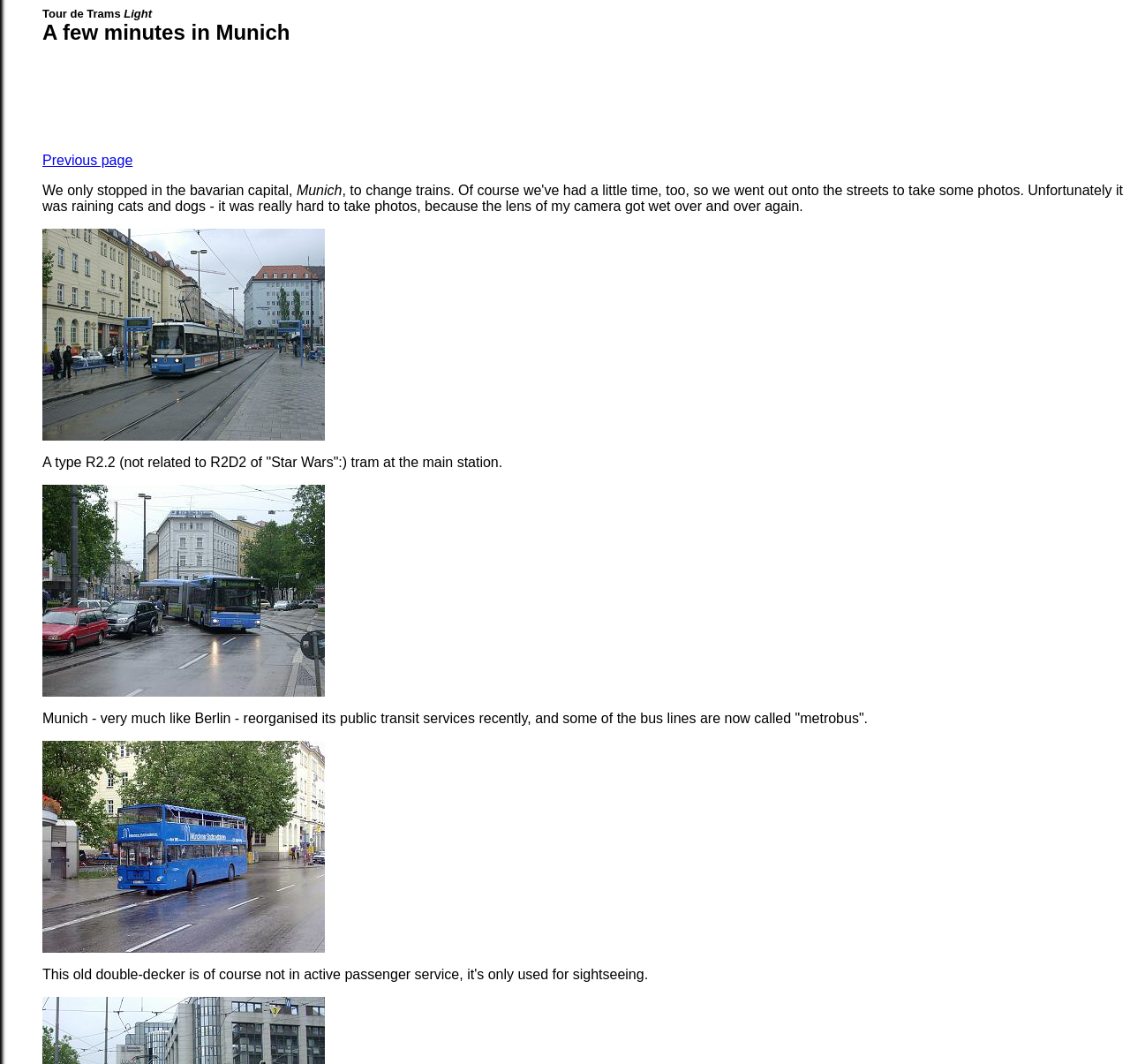Produce an elaborate caption capturing the essence of the webpage.

The webpage is about a brief visit to Munich, specifically focusing on the city's tram system. At the top, there is a title "Light" in a relatively small font. Below the title, there is an advertisement iframe that takes up a significant portion of the top section. 

To the right of the advertisement, there is a "Previous page" link. Below the advertisement, there is a paragraph of text that starts with "We only stopped in the bavarian capital, Munich." The text is divided into two lines, with "Munich" being a separate element. 

Below the text, there is an image, followed by a description of a type R2.2 tram at the main station. The image and text are aligned to the left. Further down, there are two more images, each accompanied by a link, and a paragraph of text that discusses the reorganization of Munich's public transit services, including the introduction of "metrobus" lines. The images and text are arranged in a vertical column, with the images aligned to the left.